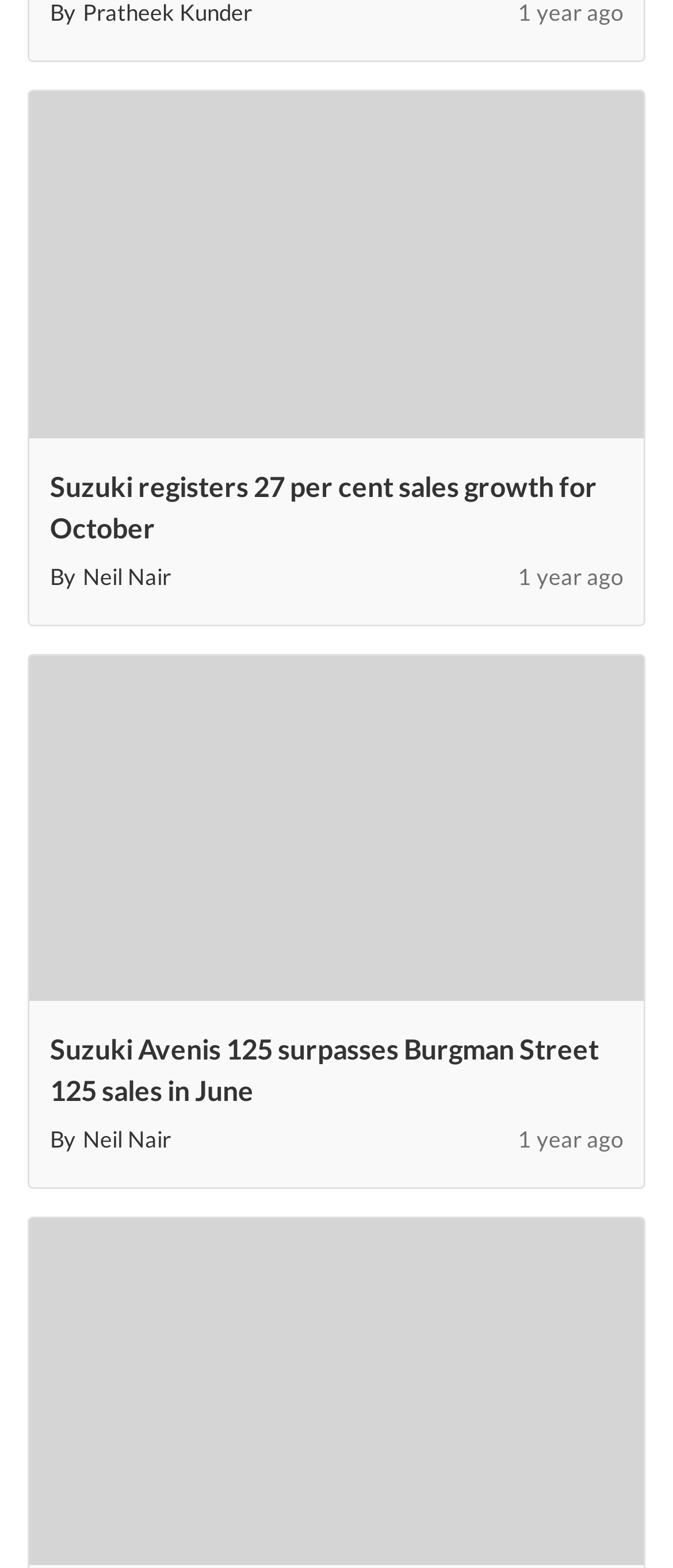Please mark the bounding box coordinates of the area that should be clicked to carry out the instruction: "Click on Vespa Vespa link".

[0.082, 0.037, 0.307, 0.119]